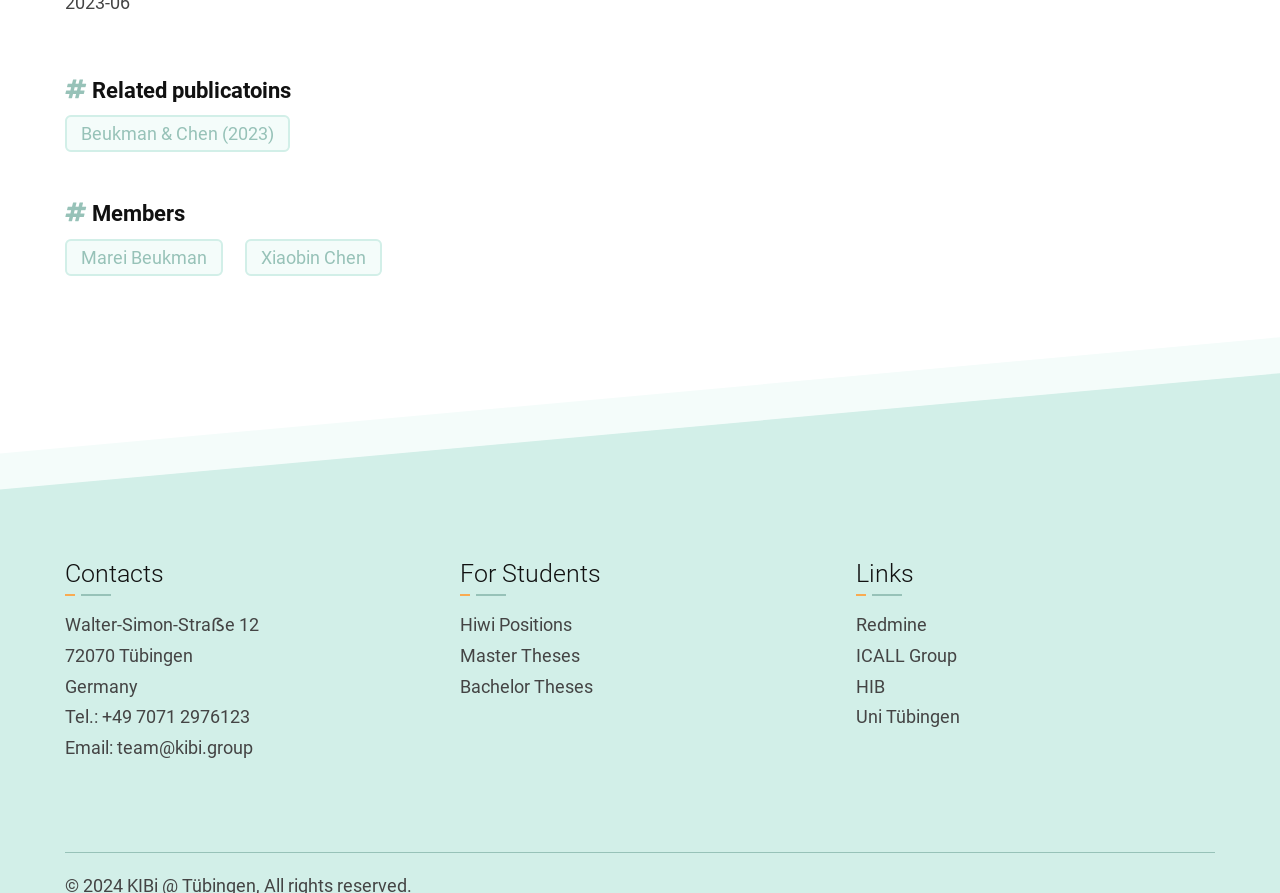Extract the bounding box coordinates of the UI element described by: "Xiaobin Chen". The coordinates should include four float numbers ranging from 0 to 1, e.g., [left, top, right, bottom].

[0.191, 0.267, 0.298, 0.309]